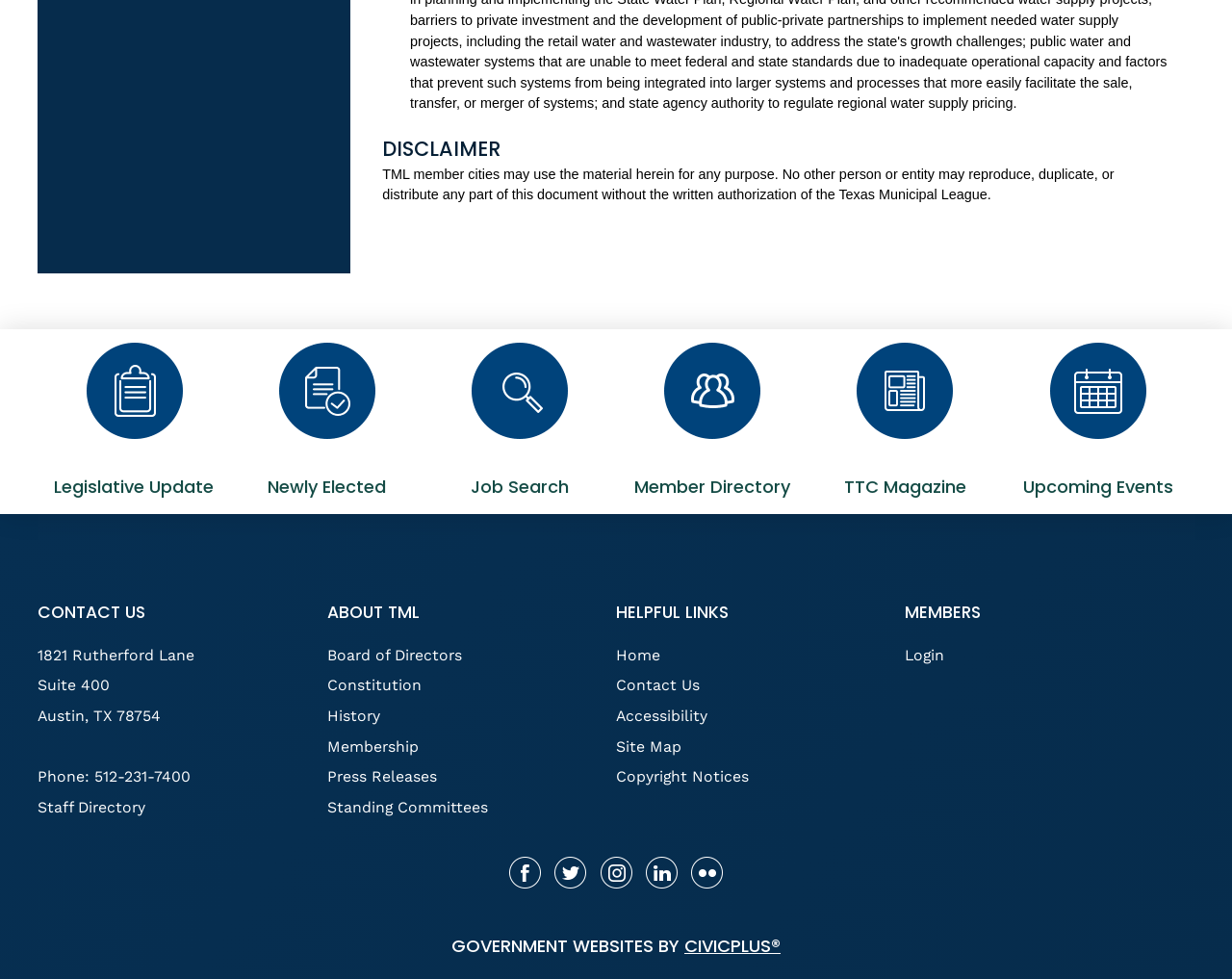Give a succinct answer to this question in a single word or phrase: 
How can I access the staff directory of the Texas Municipal League?

Click on 'Staff Directory'